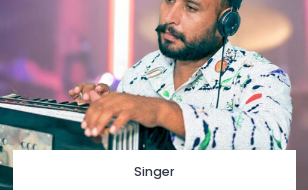What type of atmosphere is suggested by the background?
Could you please answer the question thoroughly and with as much detail as possible?

The background of the image suggests a lively atmosphere, possibly indicating a live performance or recording session, which is enhanced by soft lighting that highlights the man's features.